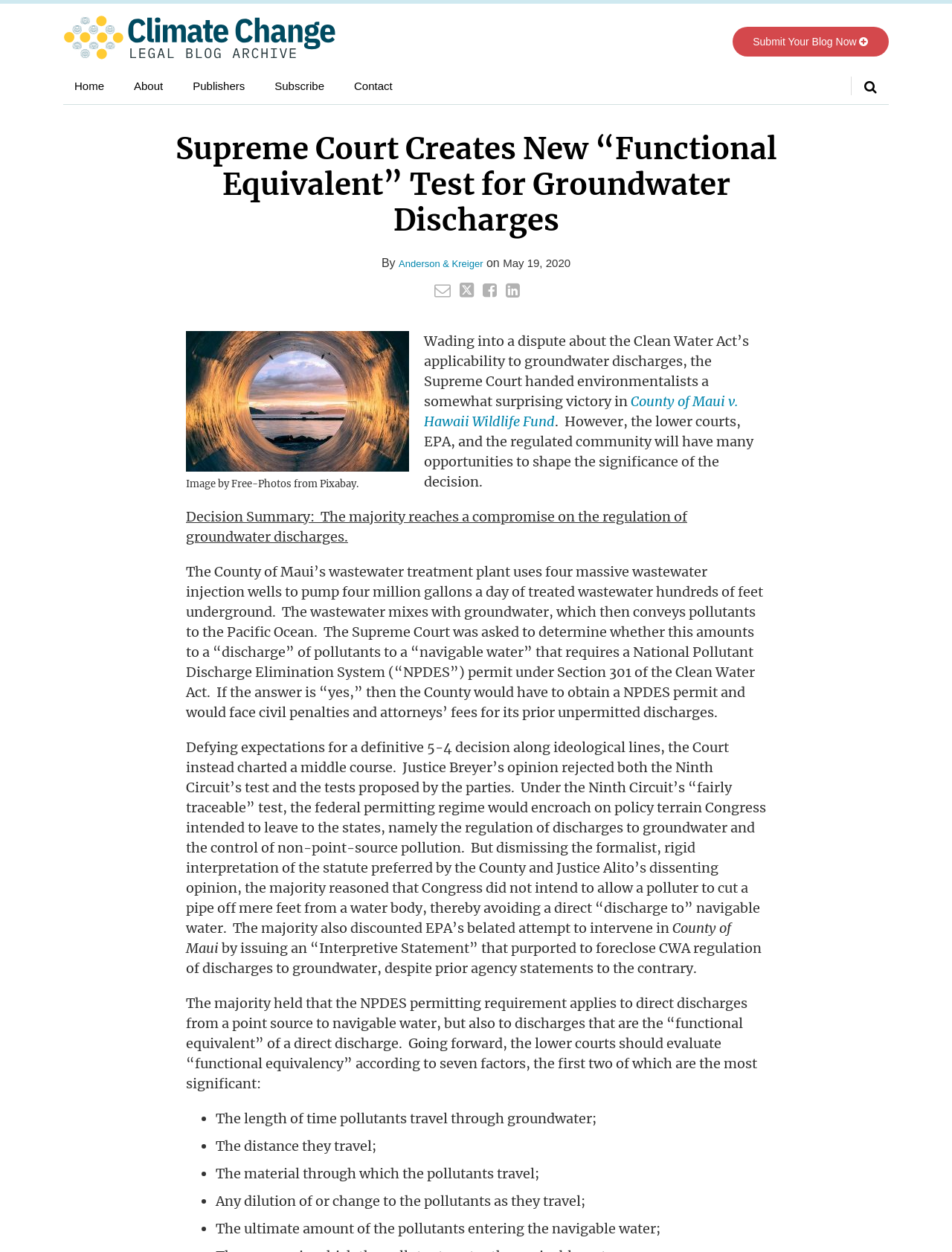Provide the bounding box coordinates for the specified HTML element described in this description: "Anderson & Kreiger". The coordinates should be four float numbers ranging from 0 to 1, in the format [left, top, right, bottom].

[0.419, 0.206, 0.507, 0.215]